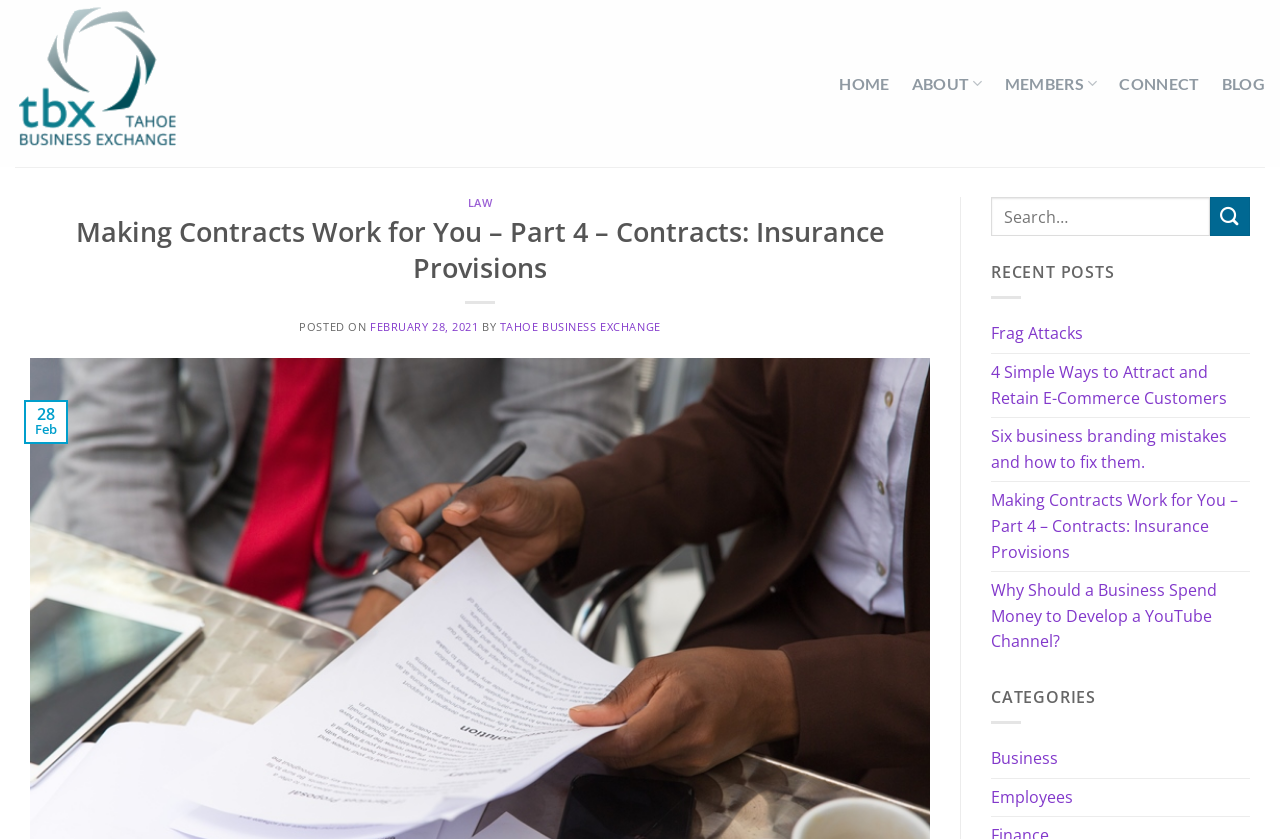Predict the bounding box coordinates of the UI element that matches this description: "Australian News Today". The coordinates should be in the format [left, top, right, bottom] with each value between 0 and 1.

None